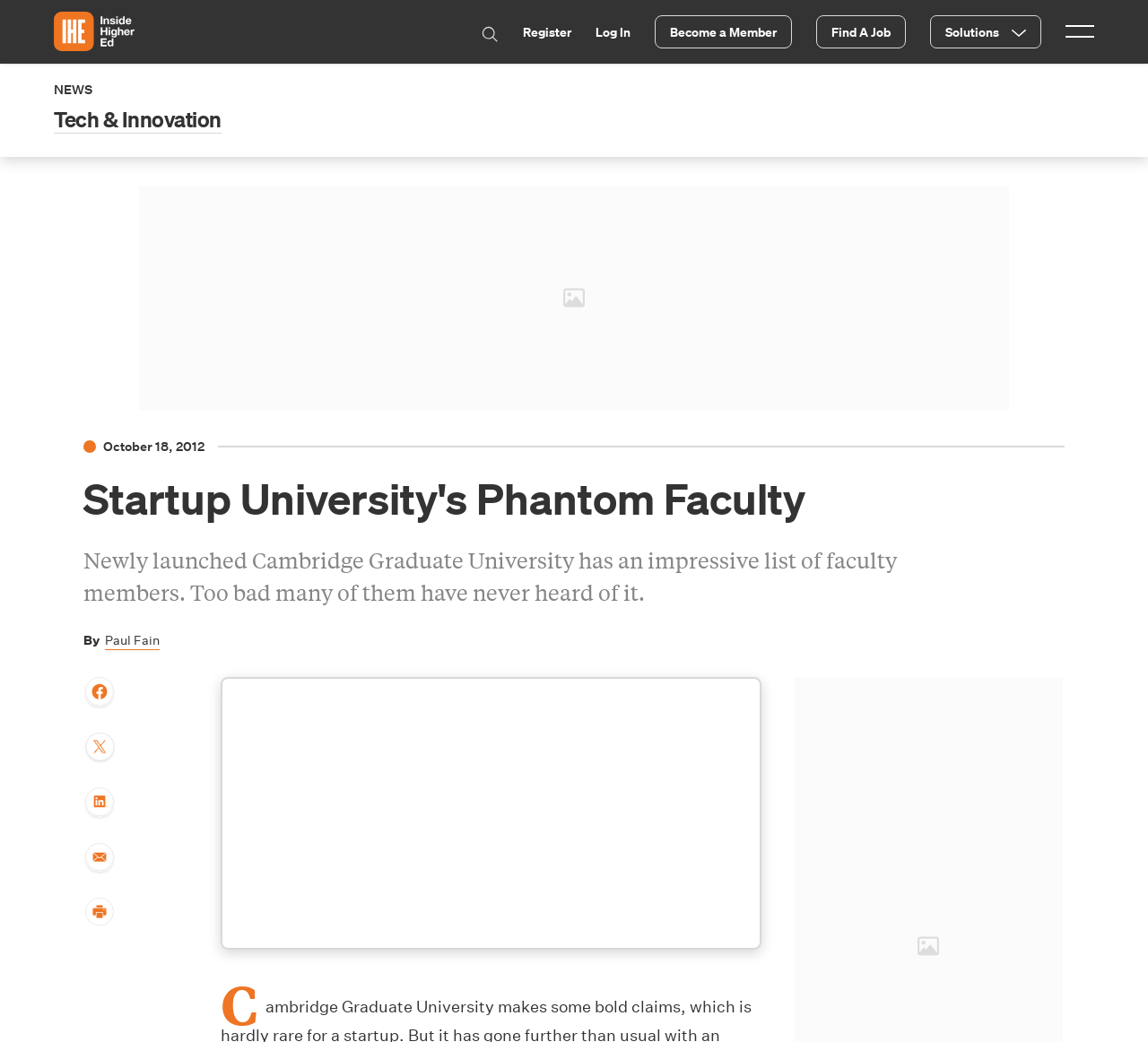How many ways can the article be shared?
Using the picture, provide a one-word or short phrase answer.

4